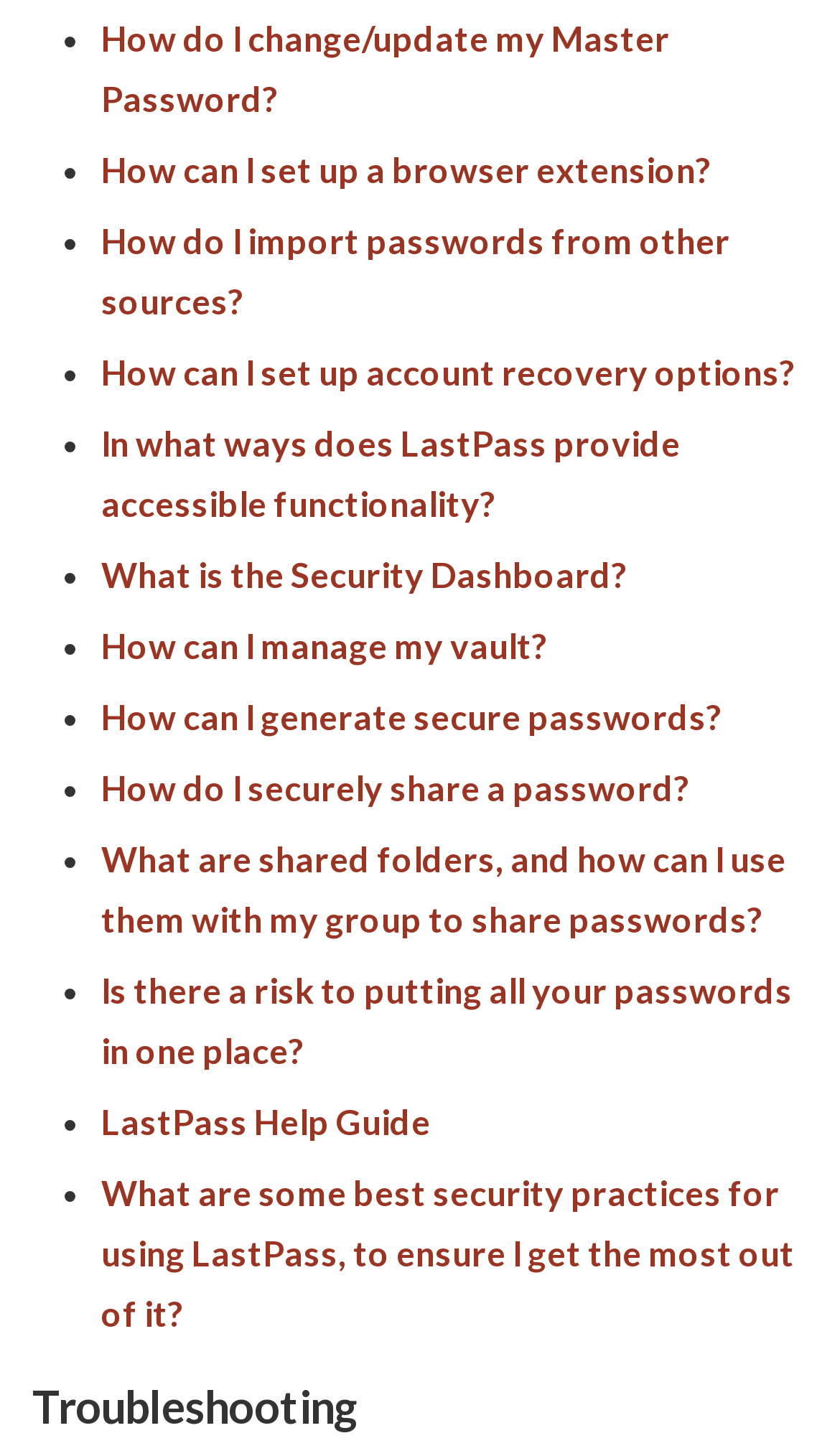Locate the bounding box coordinates of the clickable area needed to fulfill the instruction: "View 'What is the Security Dashboard?'".

[0.121, 0.38, 0.749, 0.408]